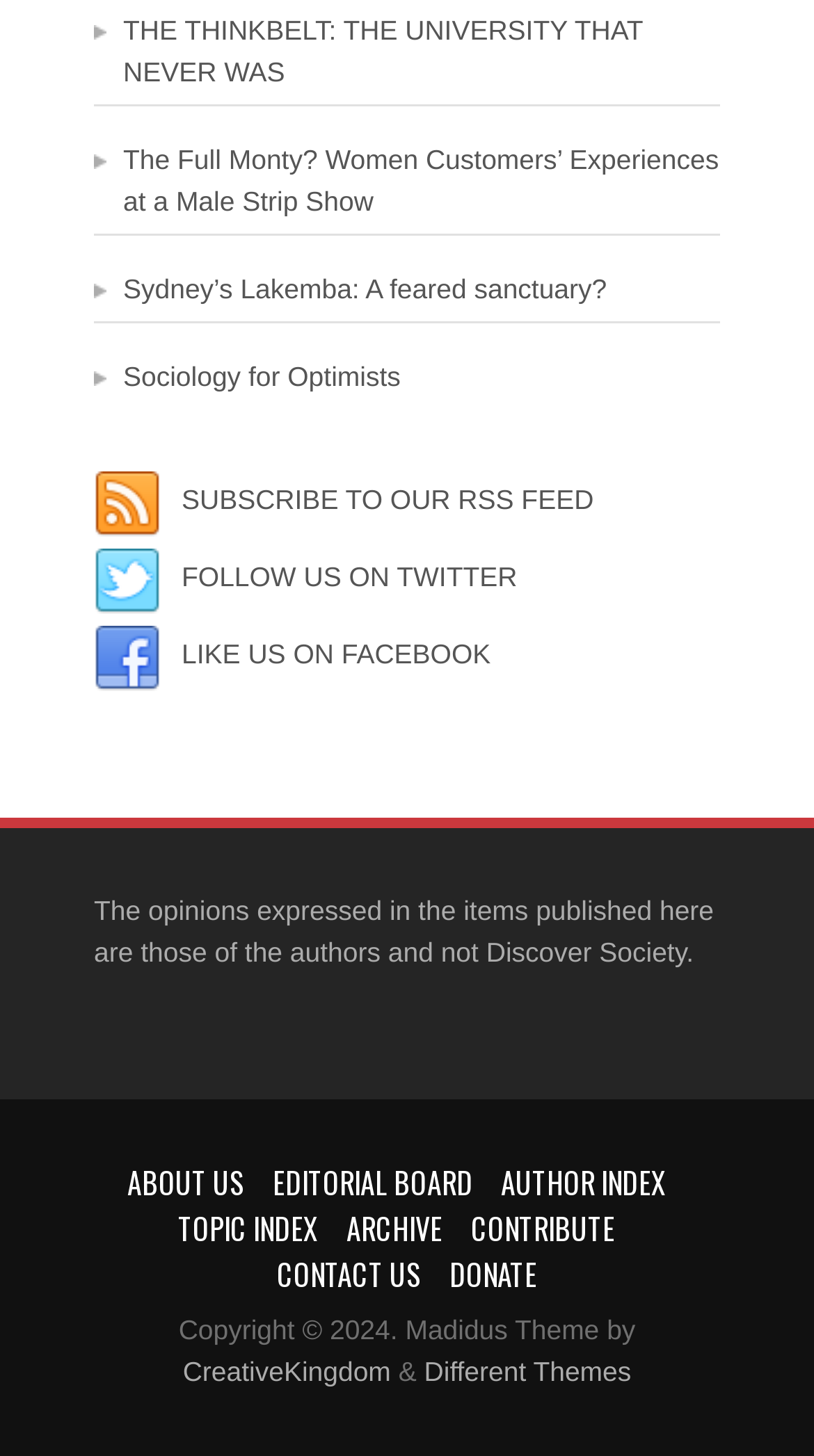How many social media platforms are mentioned?
Using the information from the image, give a concise answer in one word or a short phrase.

3